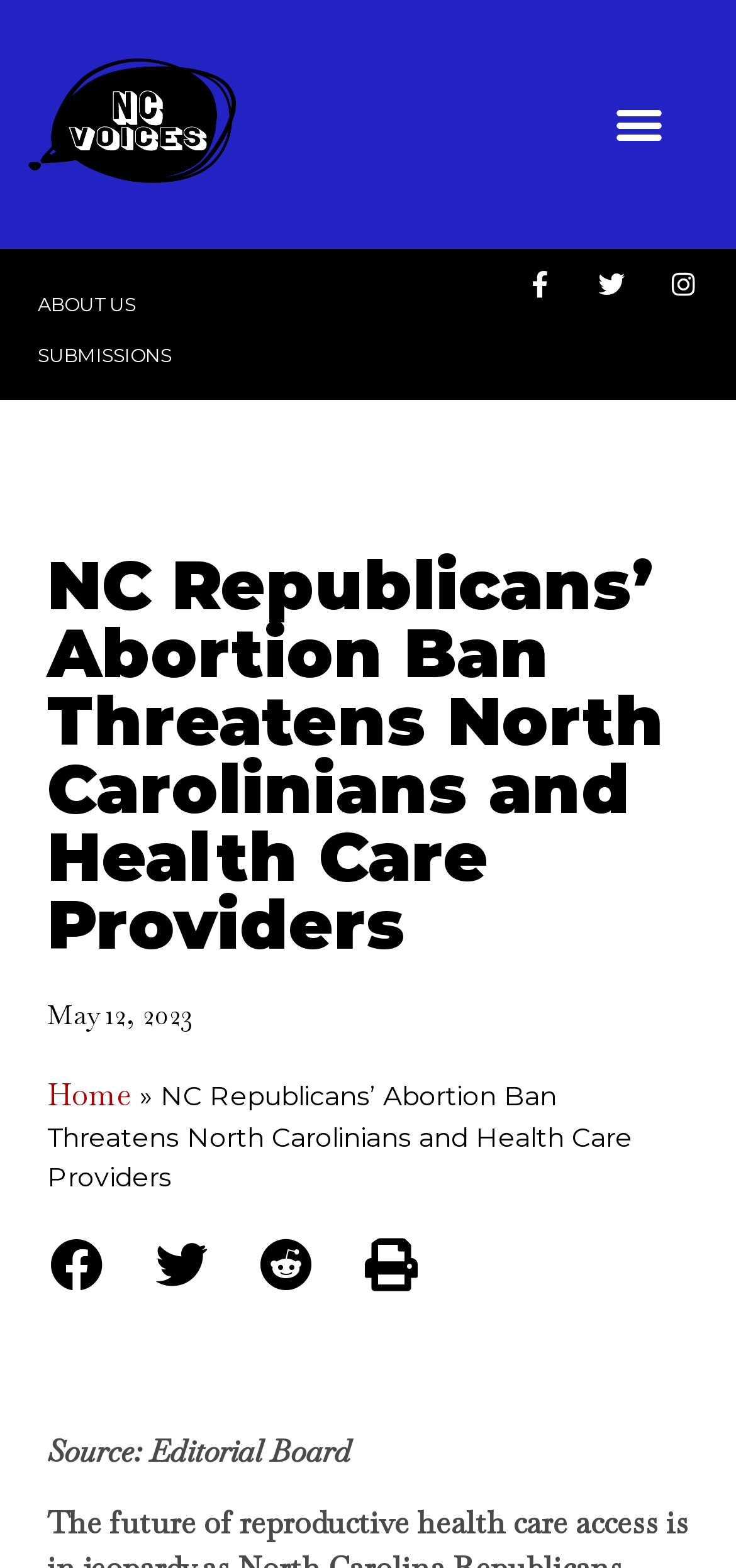Indicate the bounding box coordinates of the element that needs to be clicked to satisfy the following instruction: "Follow on Twitter". The coordinates should be four float numbers between 0 and 1, i.e., [left, top, right, bottom].

[0.795, 0.165, 0.867, 0.198]